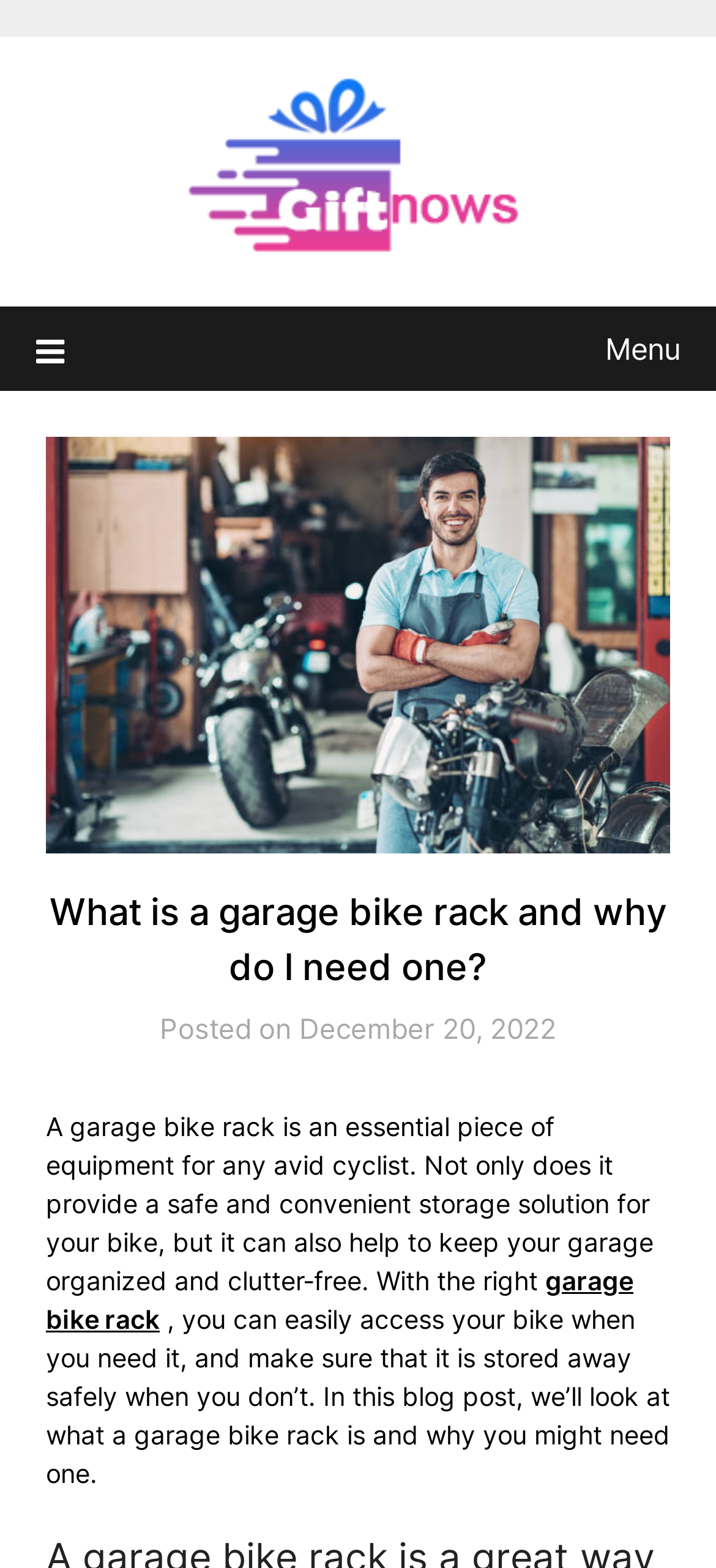Please answer the following question using a single word or phrase: 
What is the main topic of this webpage?

Garage bike rack